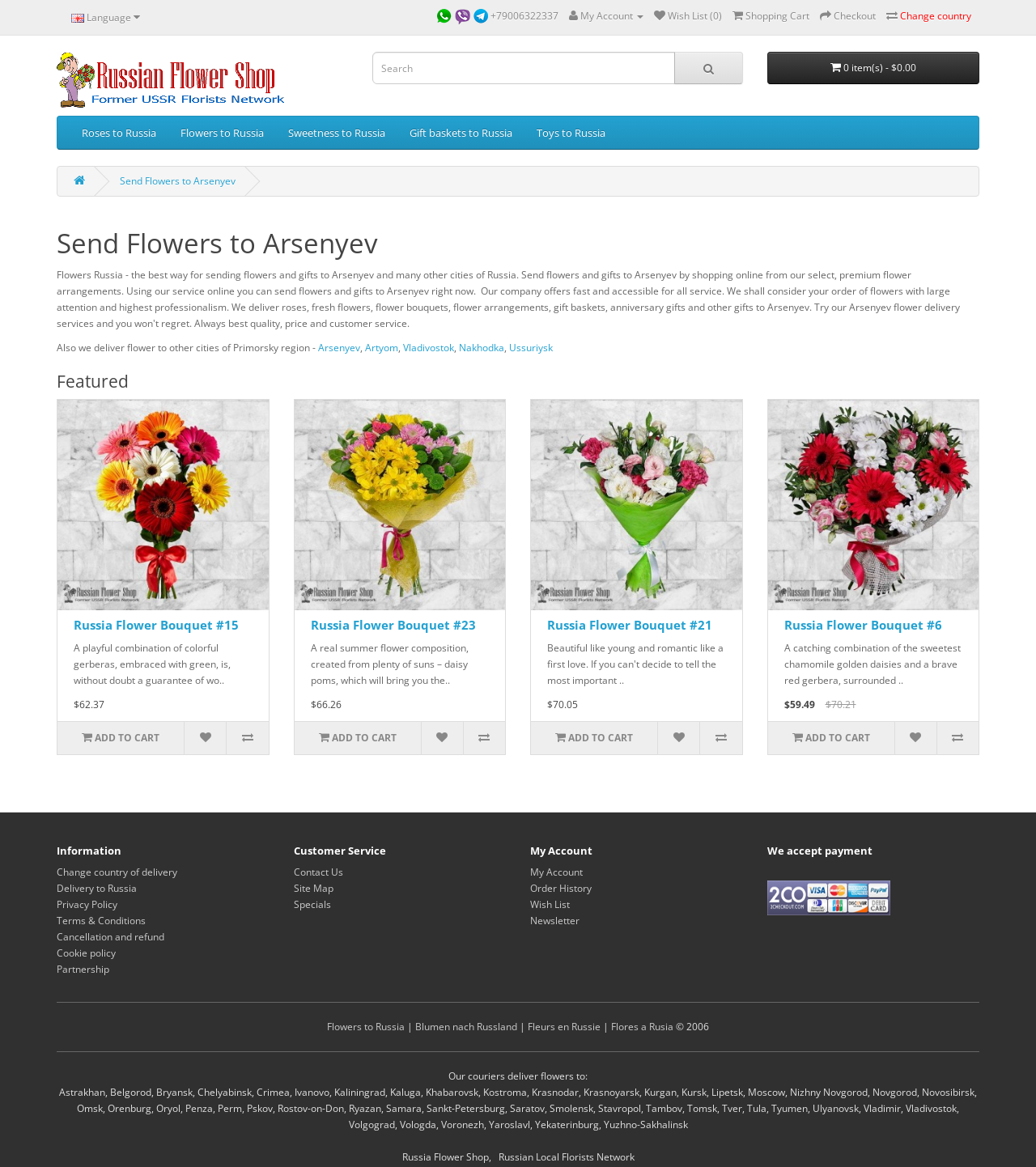What is the purpose of this website?
Answer the question in as much detail as possible.

Based on the webpage content, it appears that the website is a flower delivery service that allows users to send flowers to various cities in Russia, including Arsenyev, Primorsky region. The website provides a range of flower bouquets and arrangements for customers to choose from.